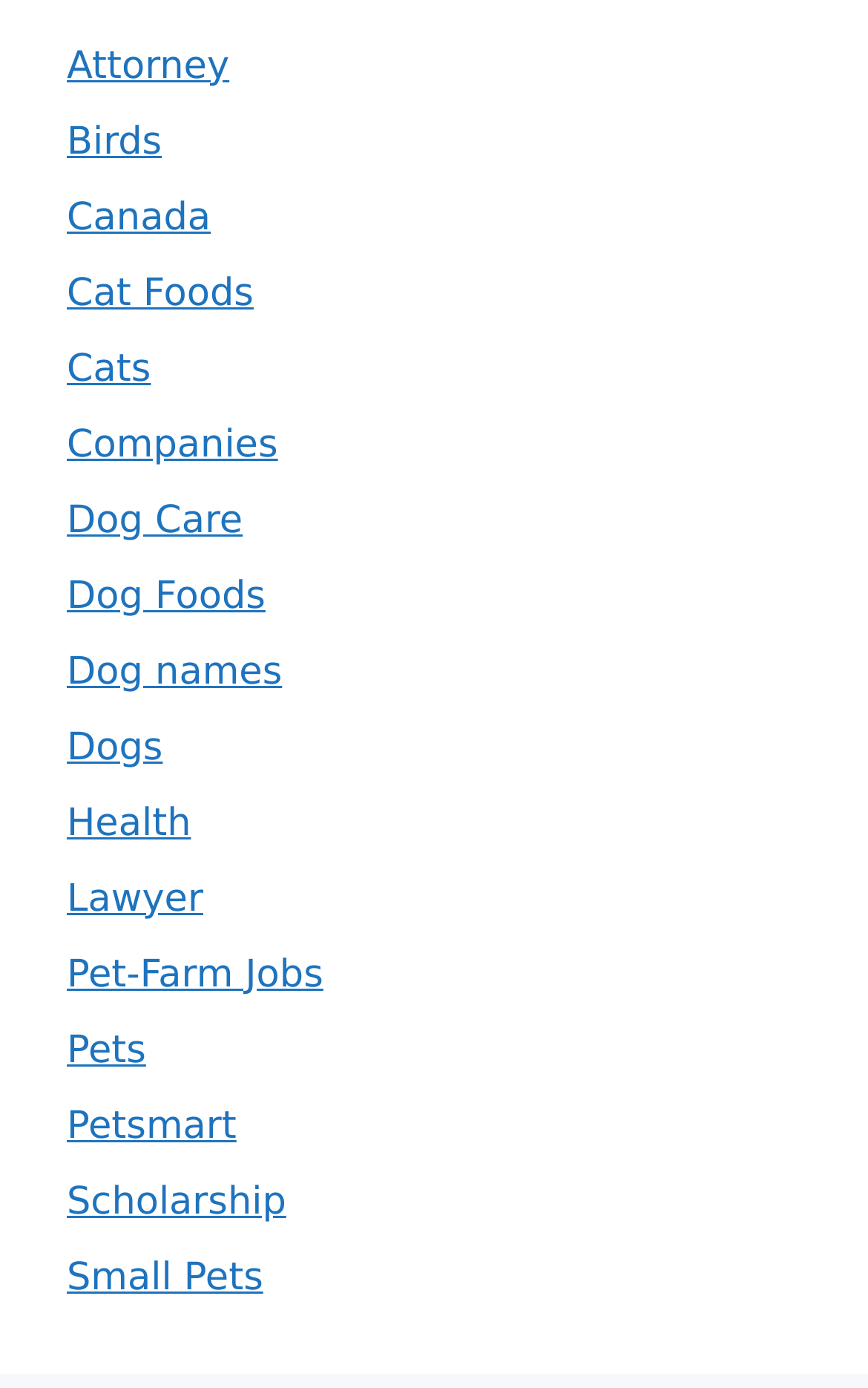Specify the bounding box coordinates of the area that needs to be clicked to achieve the following instruction: "Learn about Dog Care".

[0.077, 0.359, 0.28, 0.391]